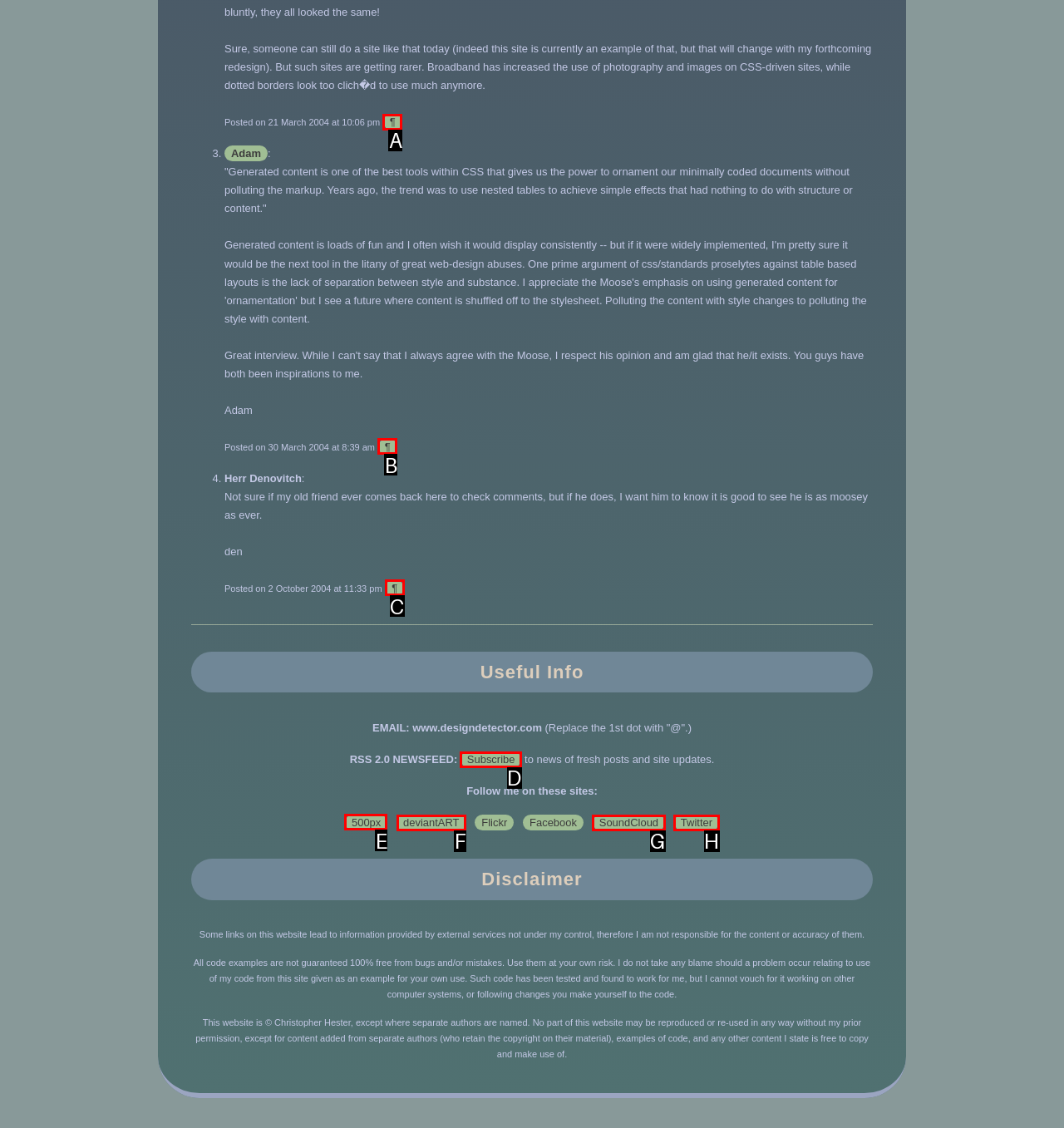Choose the HTML element you need to click to achieve the following task: Explore 'Locations About Town'
Respond with the letter of the selected option from the given choices directly.

None